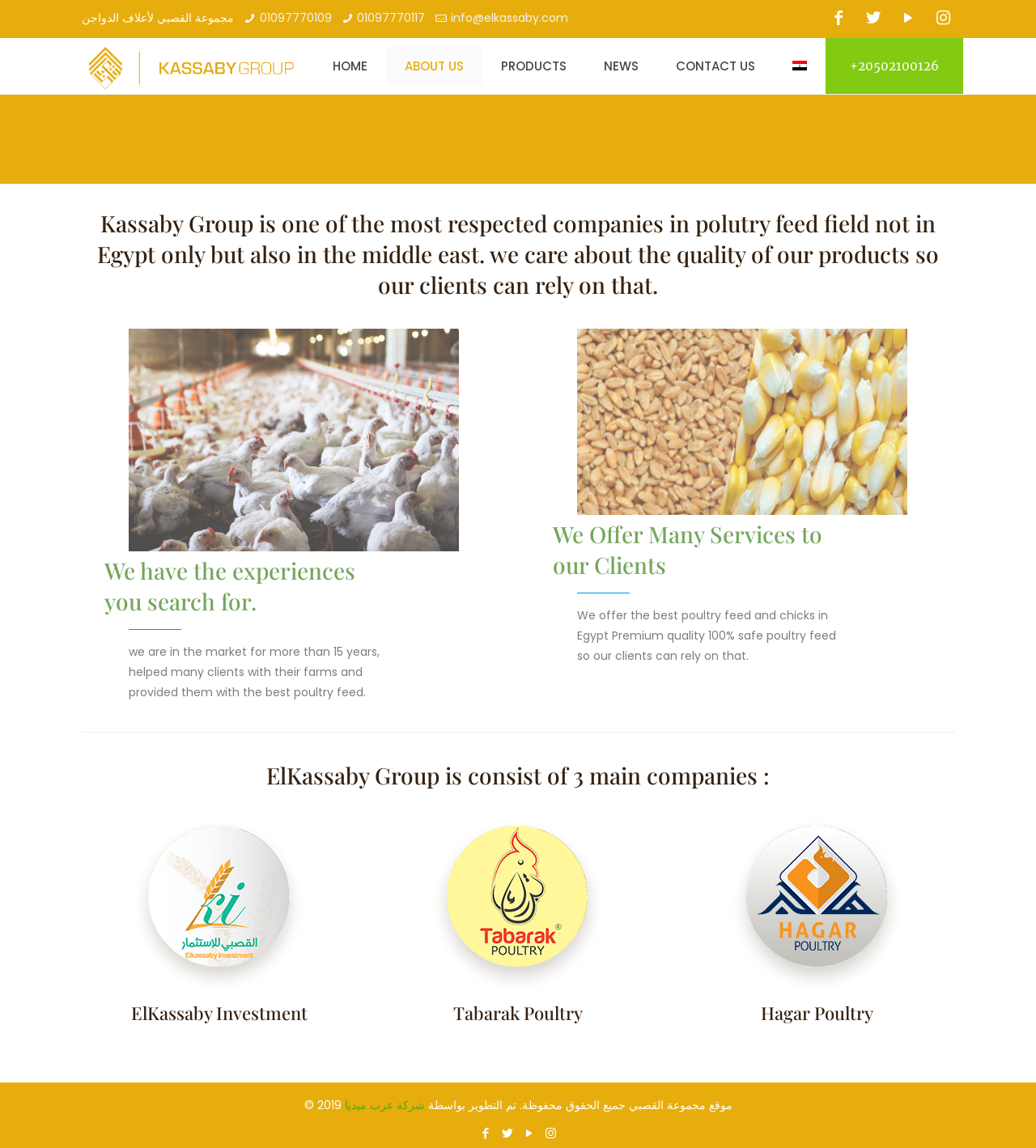Give a full account of the webpage's elements and their arrangement.

The webpage is about Kassaby Group, a company in the poultry feed field. At the top, there is a header section with the company name "Kassaby Group" and several contact links, including phone numbers and an email address. To the right of the header, there are social media links represented by icons.

Below the header, there is a navigation menu with links to different sections of the website, including "HOME", "ABOUT US", "PRODUCTS", "NEWS", "CONTACT US", and a language selection option.

The main content of the page is divided into several sections. The first section has a heading "About Us" and a brief description of the company, stating that it is one of the most respected companies in the poultry feed field in Egypt and the Middle East. The company emphasizes the quality of its products.

The next section has a heading "We have the experiences you search for" and a brief paragraph describing the company's experience in the market, having helped many clients with their farms and provided them with the best poultry feed.

Following this, there is a section with a heading "We Offer Many Services to our Clients" and a brief description of the services offered, including premium quality poultry feed and chicks in Egypt.

The next section has a heading "ElKassaby Group is consist of 3 main companies" and features three figures, each representing one of the companies: ElKassaby Investment, Tabarak Poultry, and Hagar Poultry. Each figure has a corresponding heading with the company name.

At the bottom of the page, there is a footer section with a copyright notice and a link to the developer of the website, Arab Media Company. There are also social media links represented by icons.